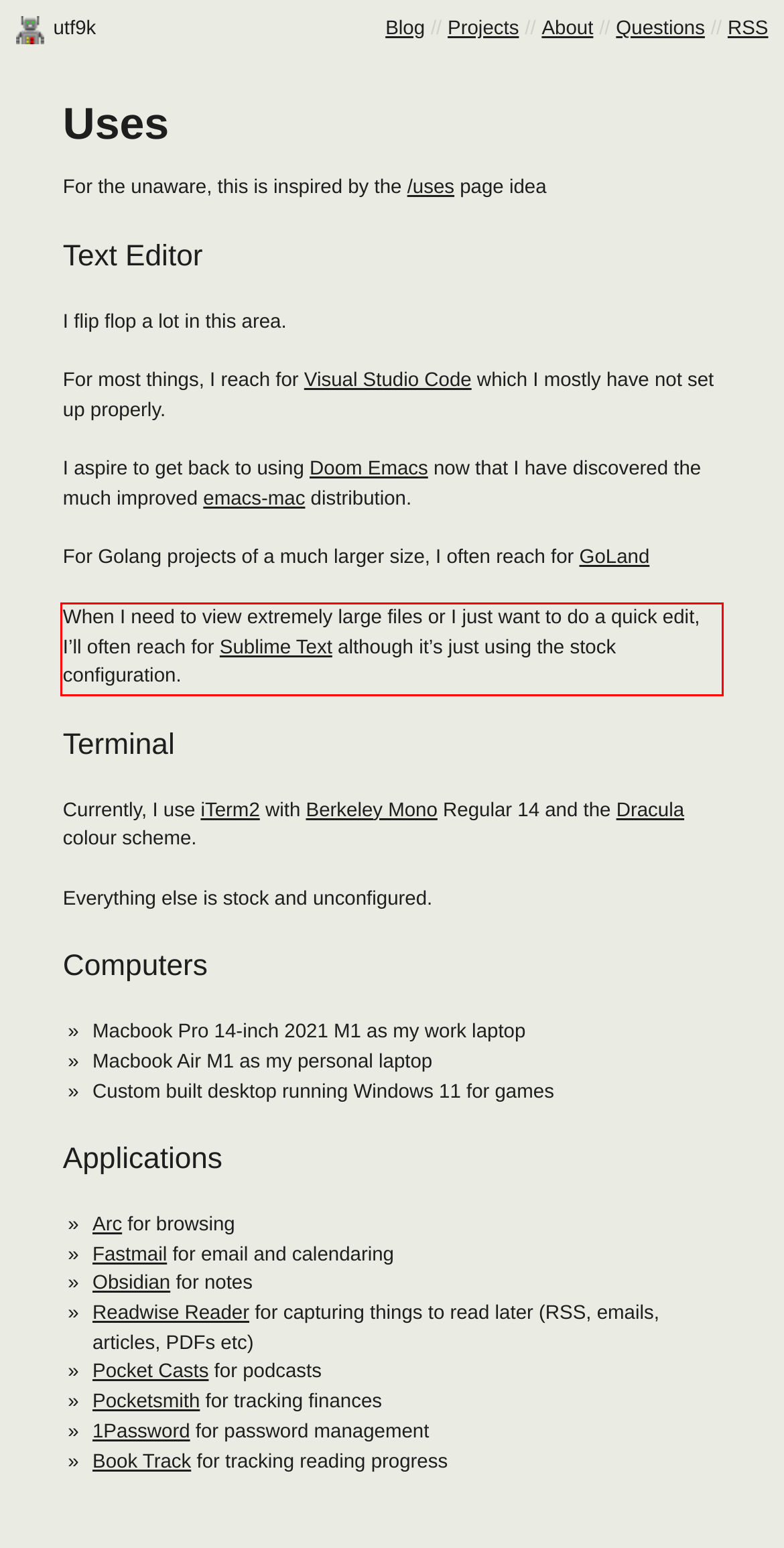Analyze the red bounding box in the provided webpage screenshot and generate the text content contained within.

When I need to view extremely large files or I just want to do a quick edit, I’ll often reach for Sublime Text although it’s just using the stock configuration.